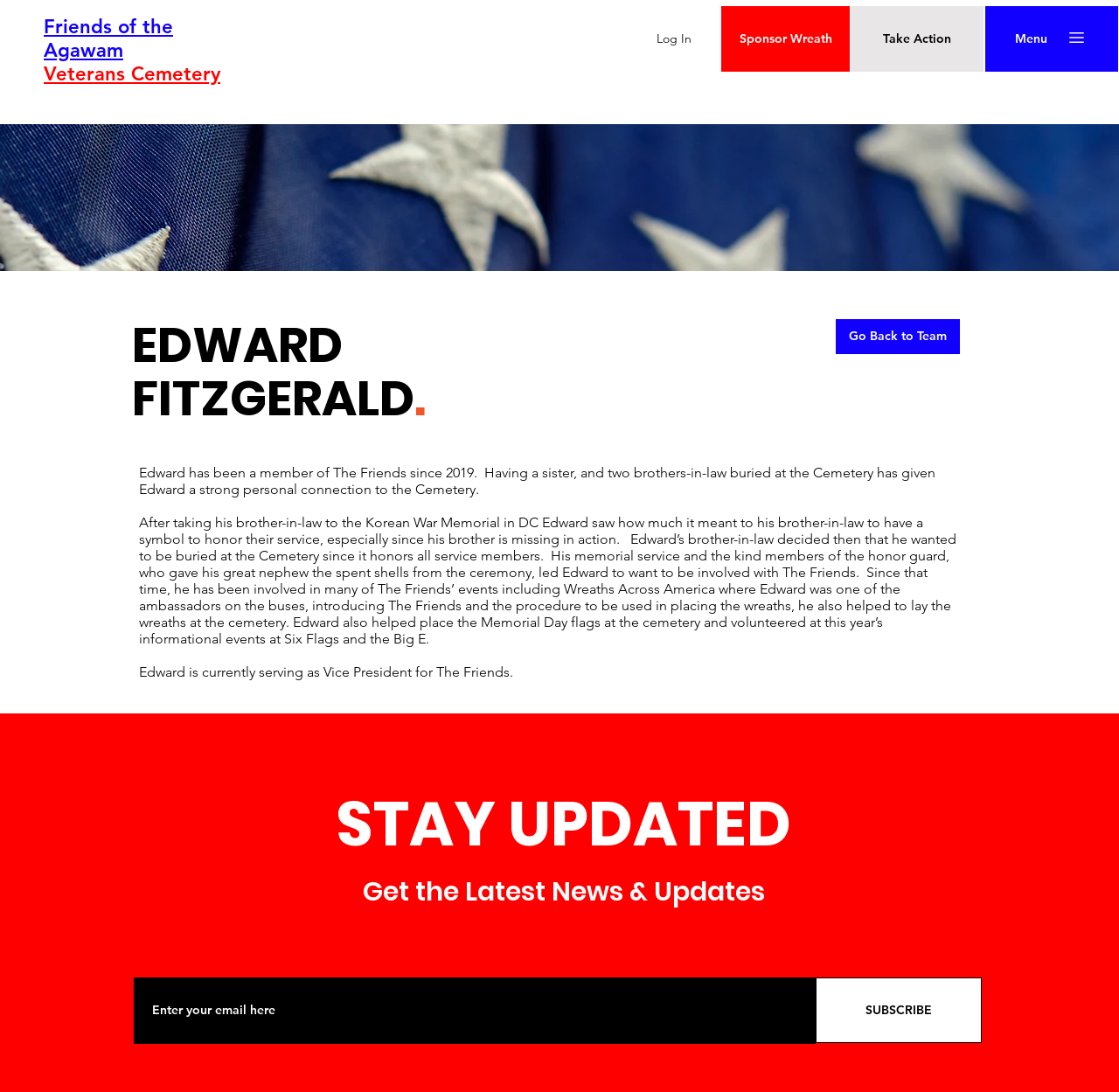Please identify the bounding box coordinates of the element I should click to complete this instruction: 'Click the Take Action link'. The coordinates should be given as four float numbers between 0 and 1, like this: [left, top, right, bottom].

[0.76, 0.006, 0.879, 0.066]